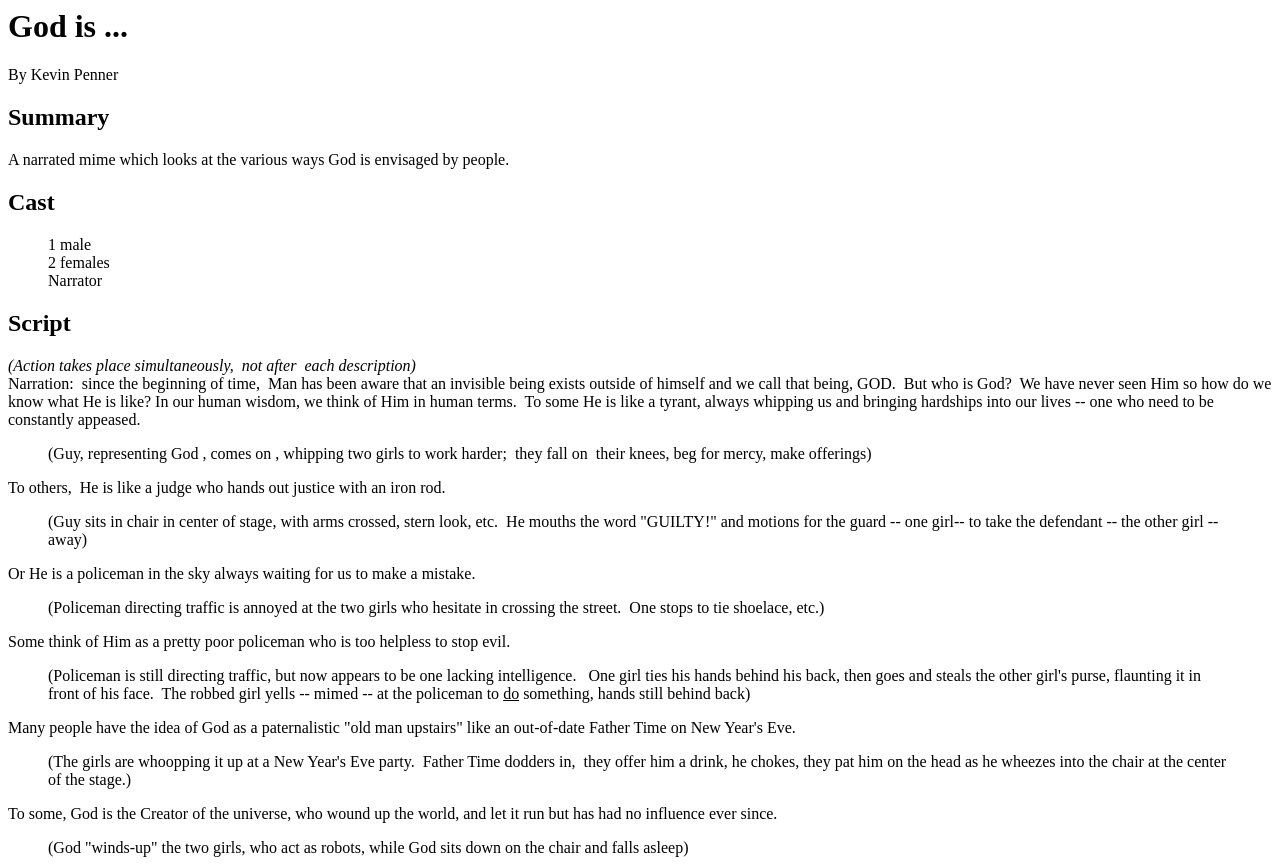Determine the webpage's heading and output its text content.

God is ...